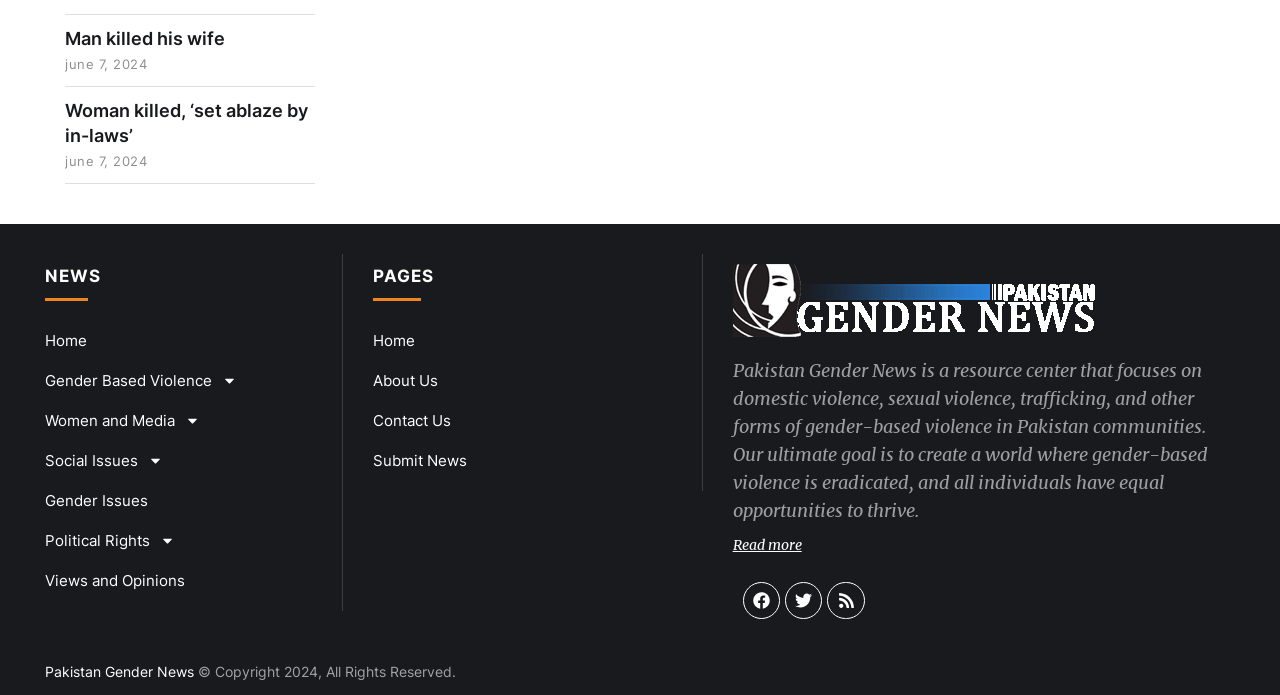Pinpoint the bounding box coordinates of the clickable area necessary to execute the following instruction: "Click on the 'Man killed his wife' news article". The coordinates should be given as four float numbers between 0 and 1, namely [left, top, right, bottom].

[0.051, 0.04, 0.176, 0.07]